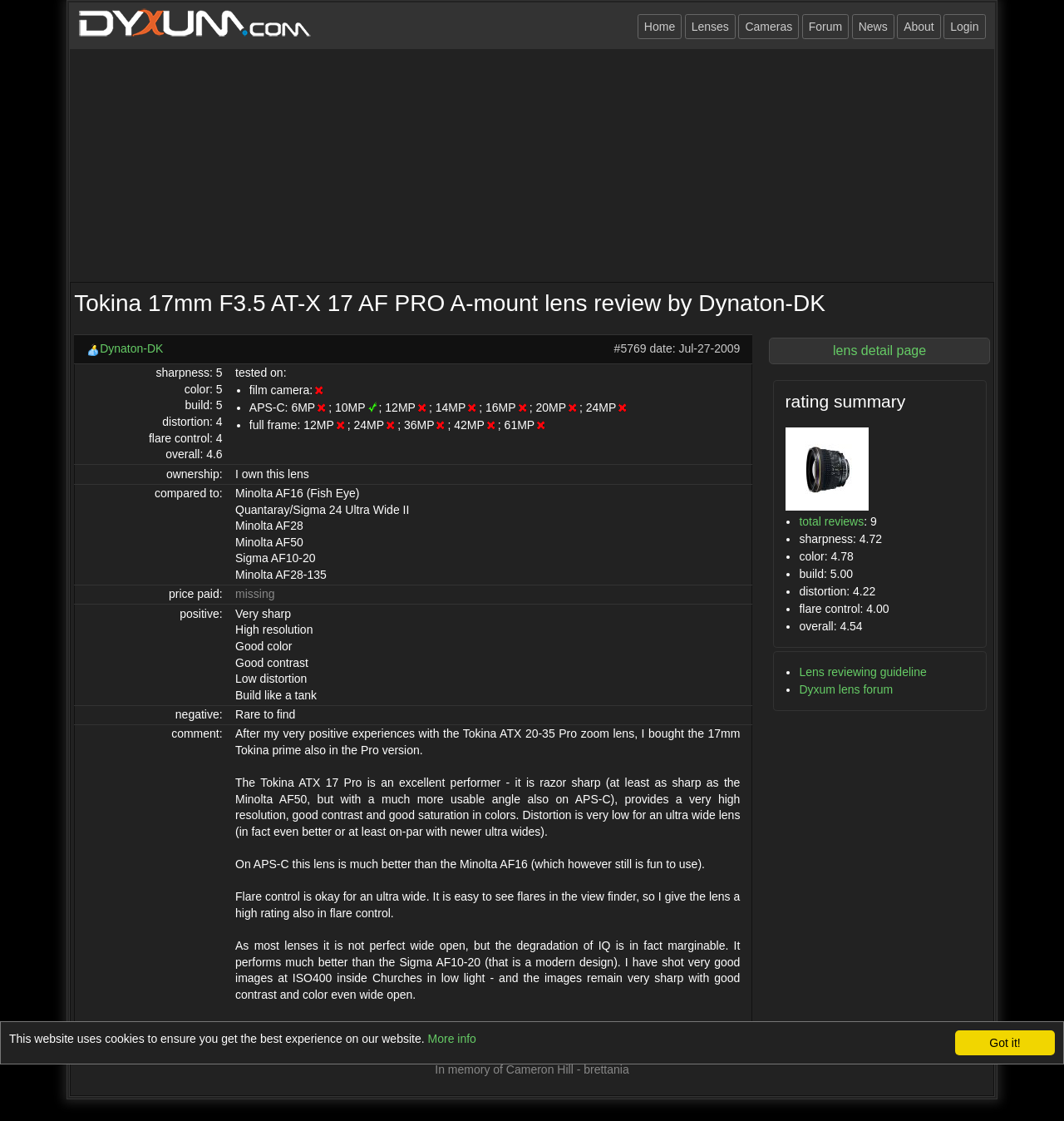Who wrote this review?
Examine the image and provide an in-depth answer to the question.

The reviewer's name is mentioned in the table header as 'reviewer Dynaton-DK #5769 date: Jul-27-2009'.